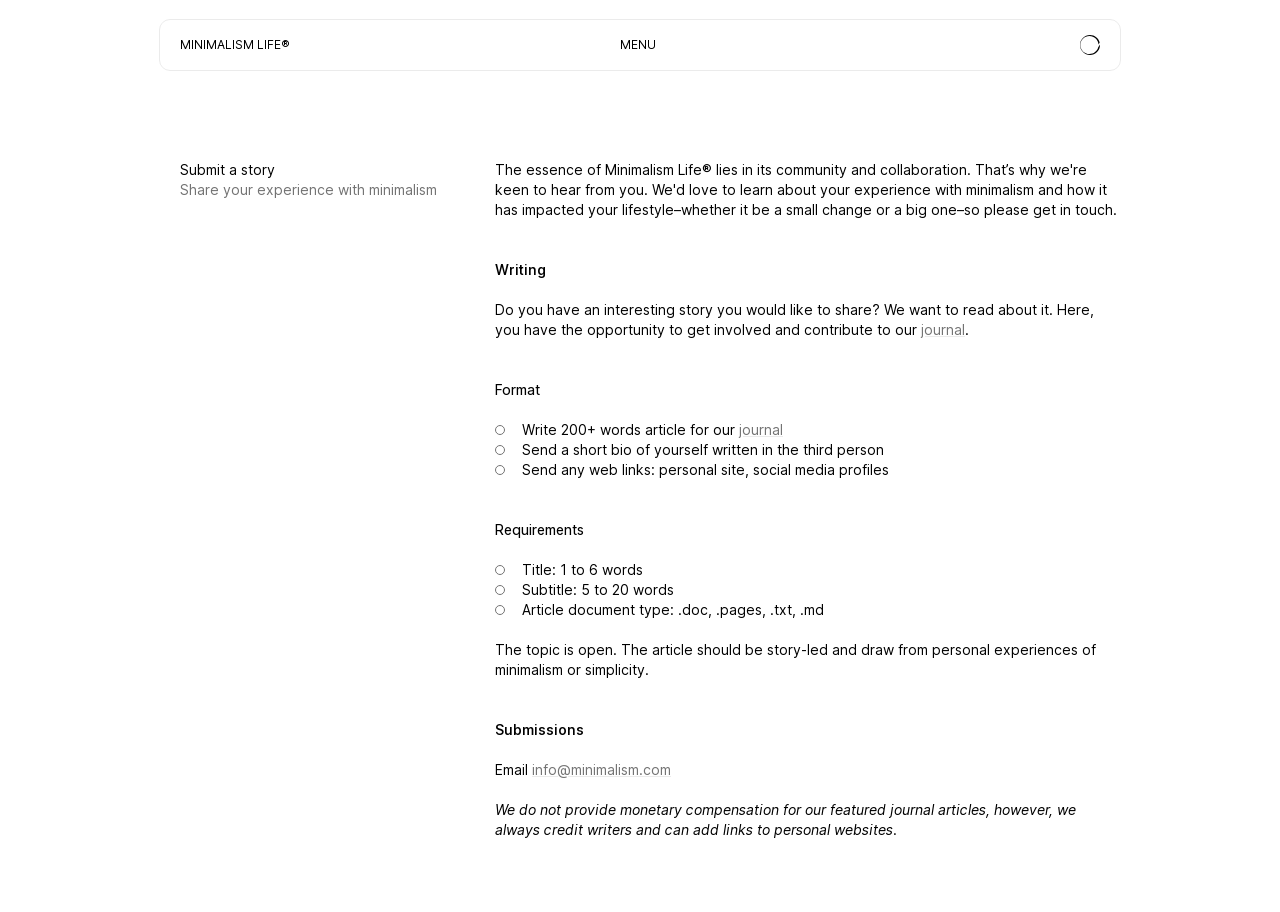What type of document can be submitted?
Answer the question with detailed information derived from the image.

Under the 'Requirements' section, it is stated that the article document type should be one of the following: .doc, .pages, .txt, or .md.